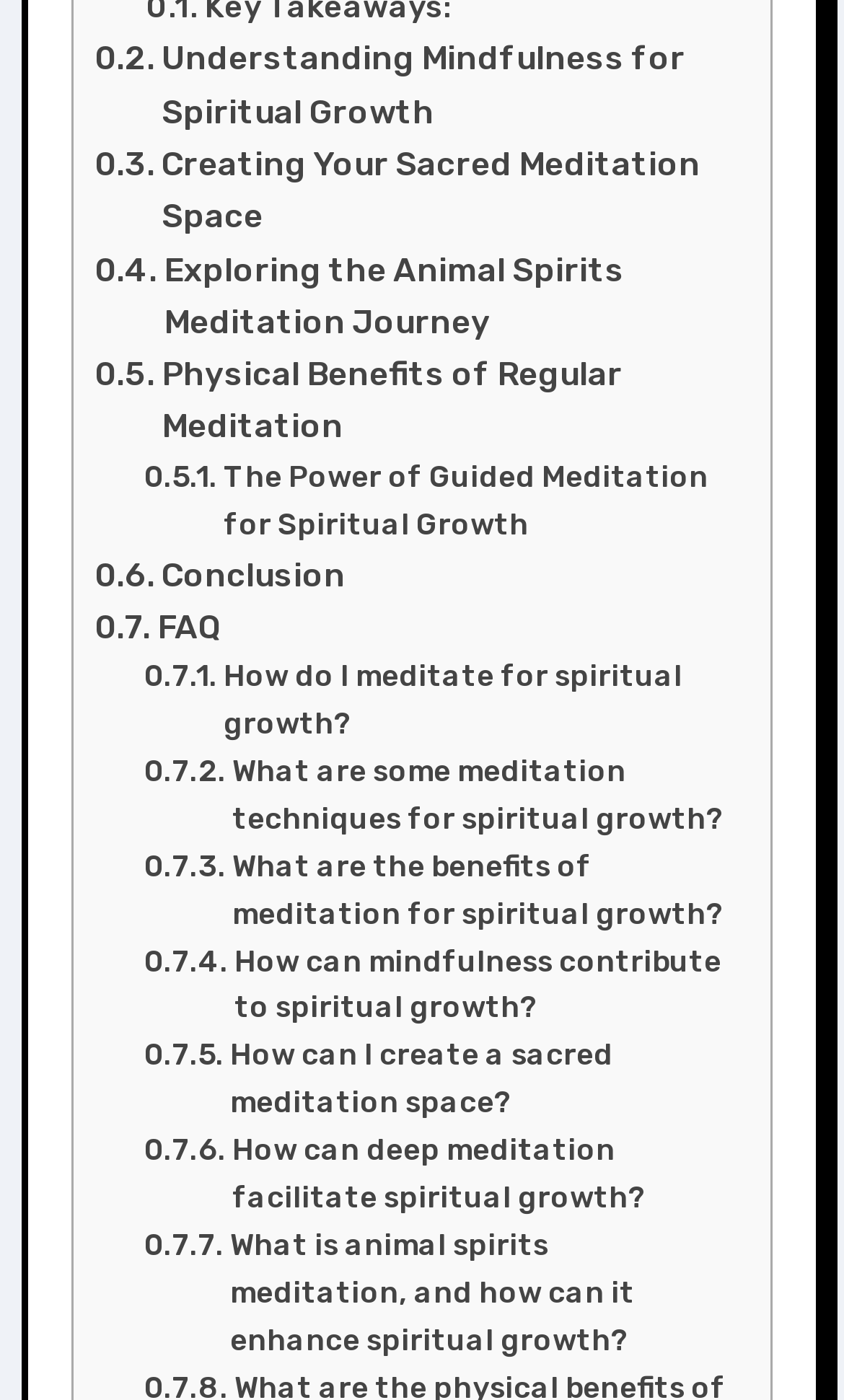Using the element description provided, determine the bounding box coordinates in the format (top-left x, top-left y, bottom-right x, bottom-right y). Ensure that all values are floating point numbers between 0 and 1. Element description: Daedalus

None